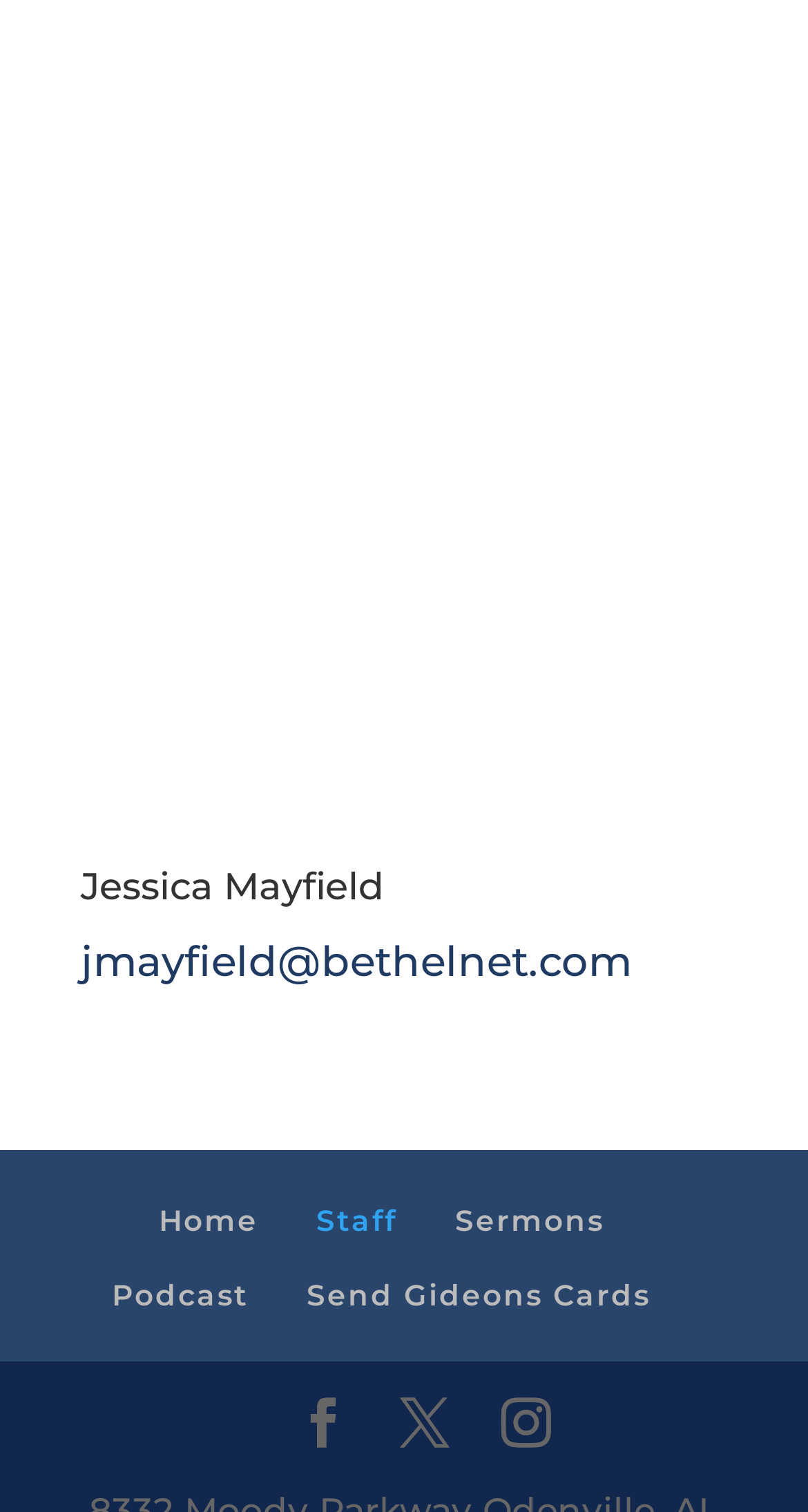Locate the bounding box coordinates of the area where you should click to accomplish the instruction: "Send Gideons Cards".

[0.379, 0.844, 0.805, 0.869]